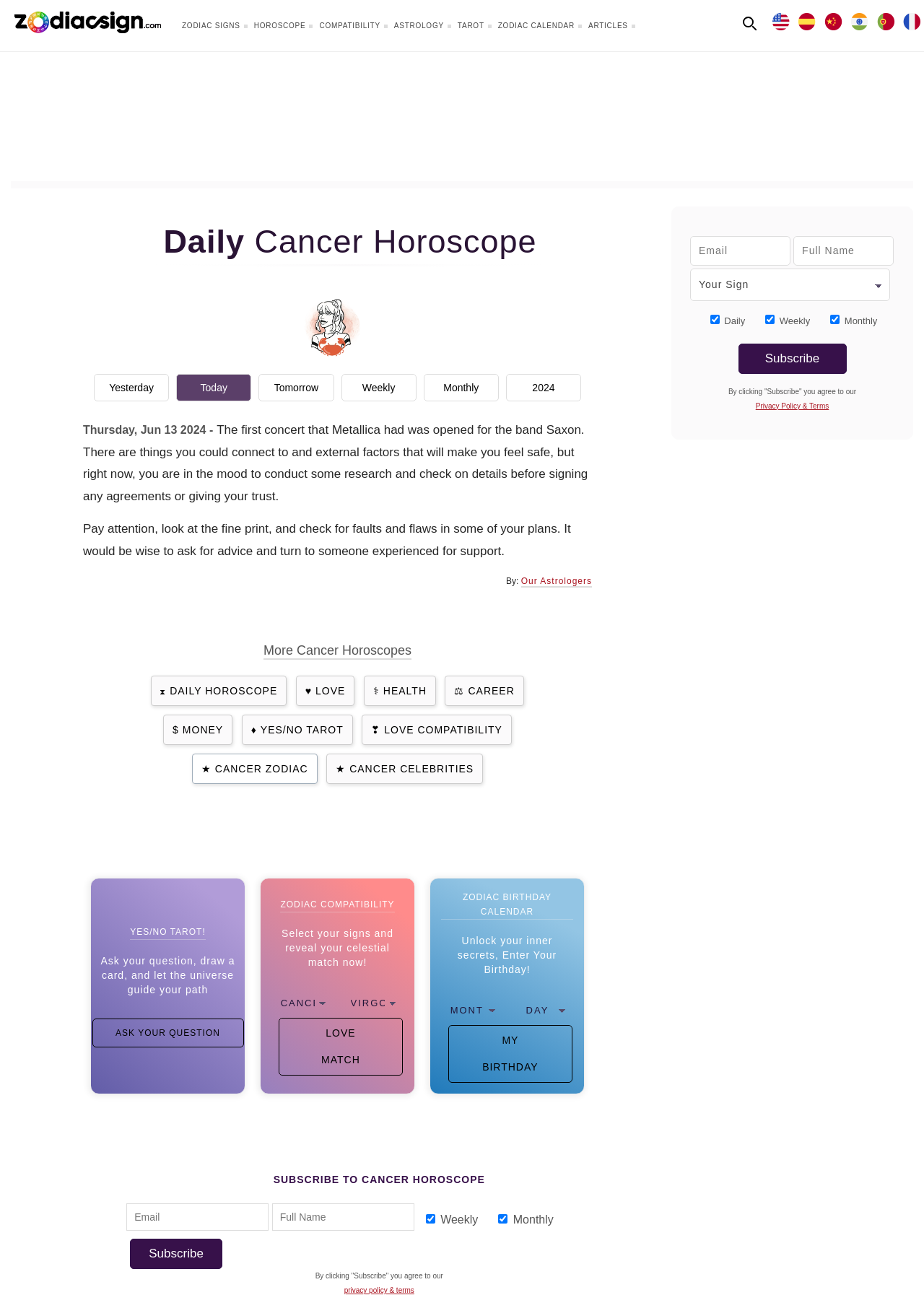Please identify the bounding box coordinates of the region to click in order to complete the given instruction: "Ask a question and draw a tarot card". The coordinates should be four float numbers between 0 and 1, i.e., [left, top, right, bottom].

[0.1, 0.787, 0.264, 0.809]